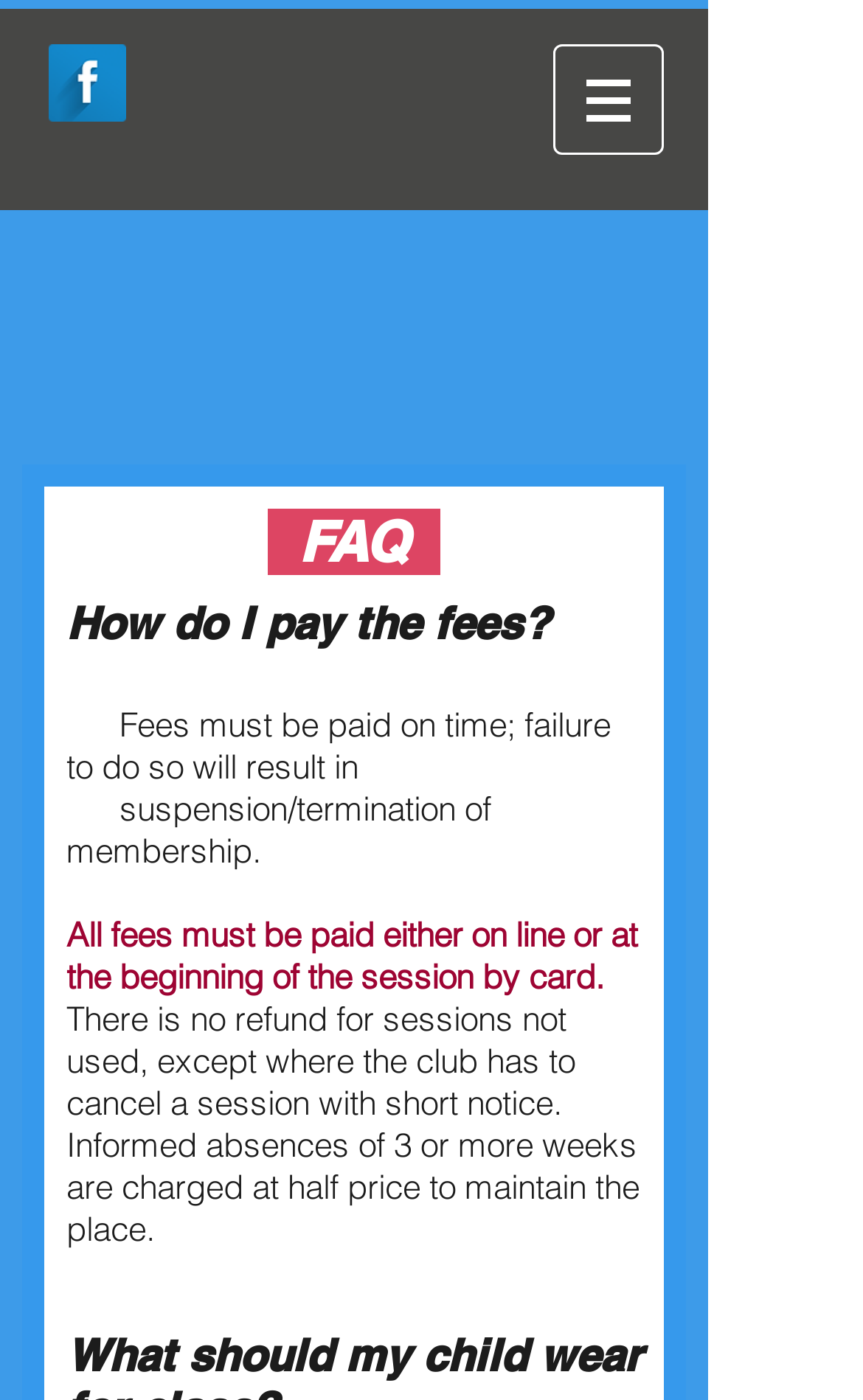How can fees be paid?
Please provide a single word or phrase in response based on the screenshot.

Online or by card